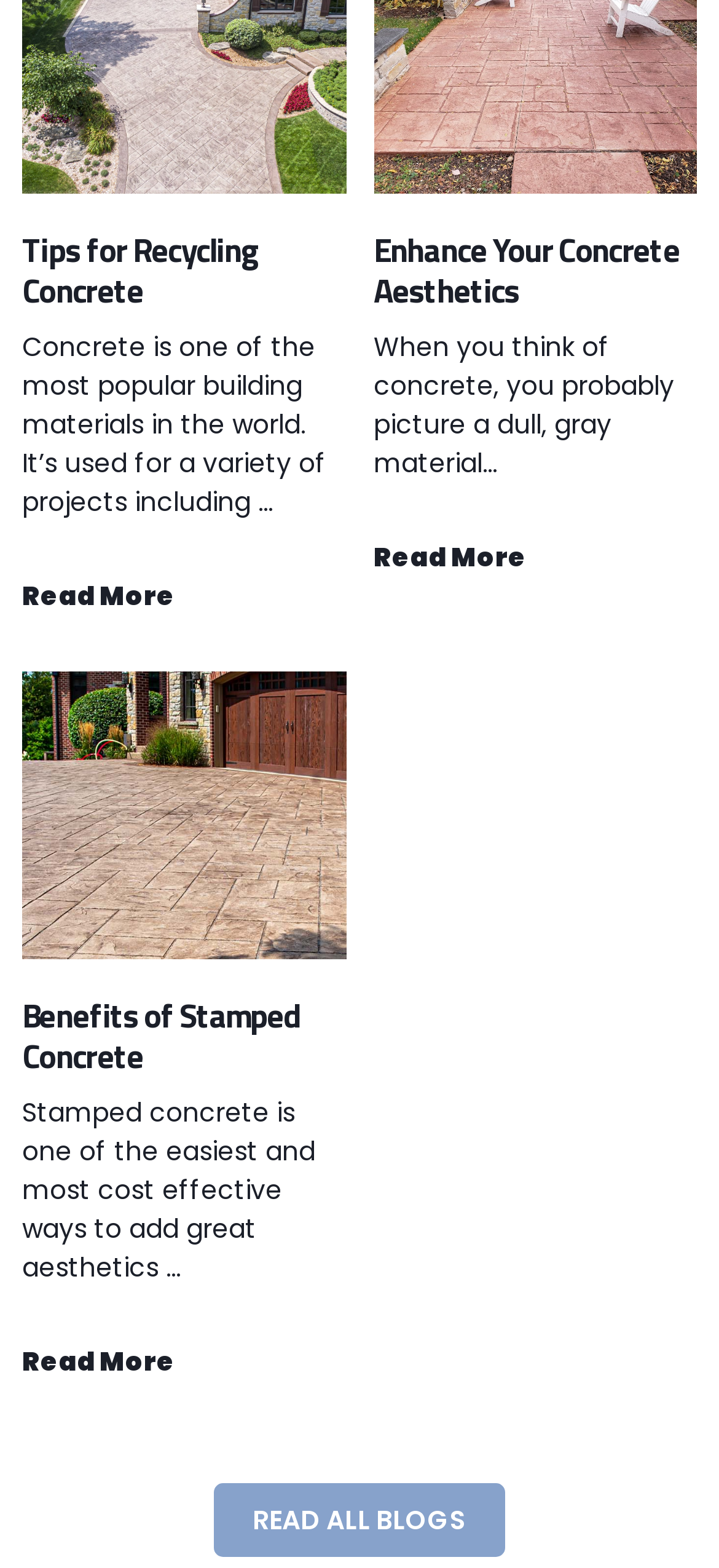Give a one-word or one-phrase response to the question: 
How many 'Read More' links are on the page?

3